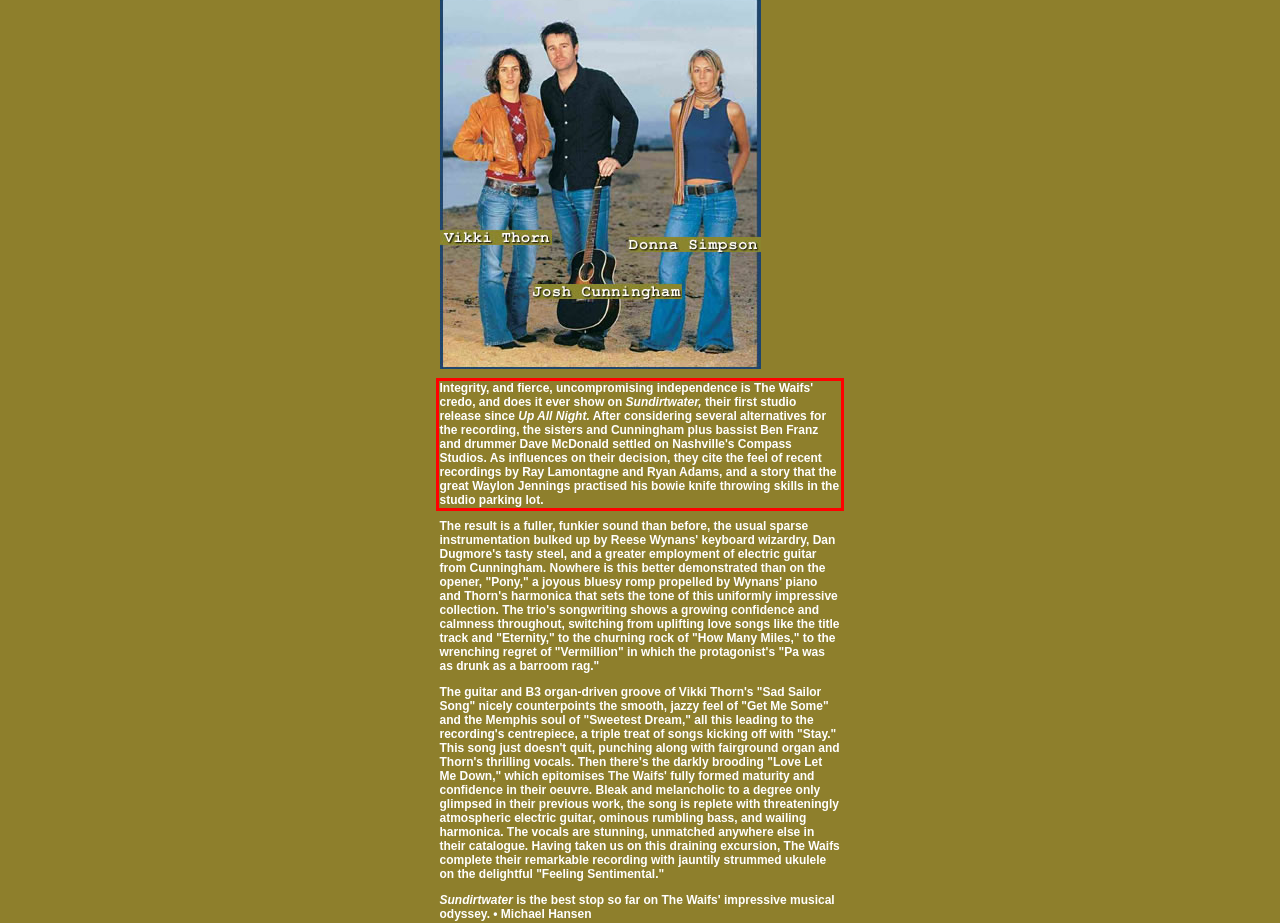Please perform OCR on the text within the red rectangle in the webpage screenshot and return the text content.

Integrity, and fierce, uncompromising independence is The Waifs' credo, and does it ever show on Sundirtwater, their first studio release since Up All Night. After considering several alternatives for the recording, the sisters and Cunningham plus bassist Ben Franz and drummer Dave McDonald settled on Nashville's Compass Studios. As influences on their decision, they cite the feel of recent recordings by Ray Lamontagne and Ryan Adams, and a story that the great Waylon Jennings practised his bowie knife throwing skills in the studio parking lot.